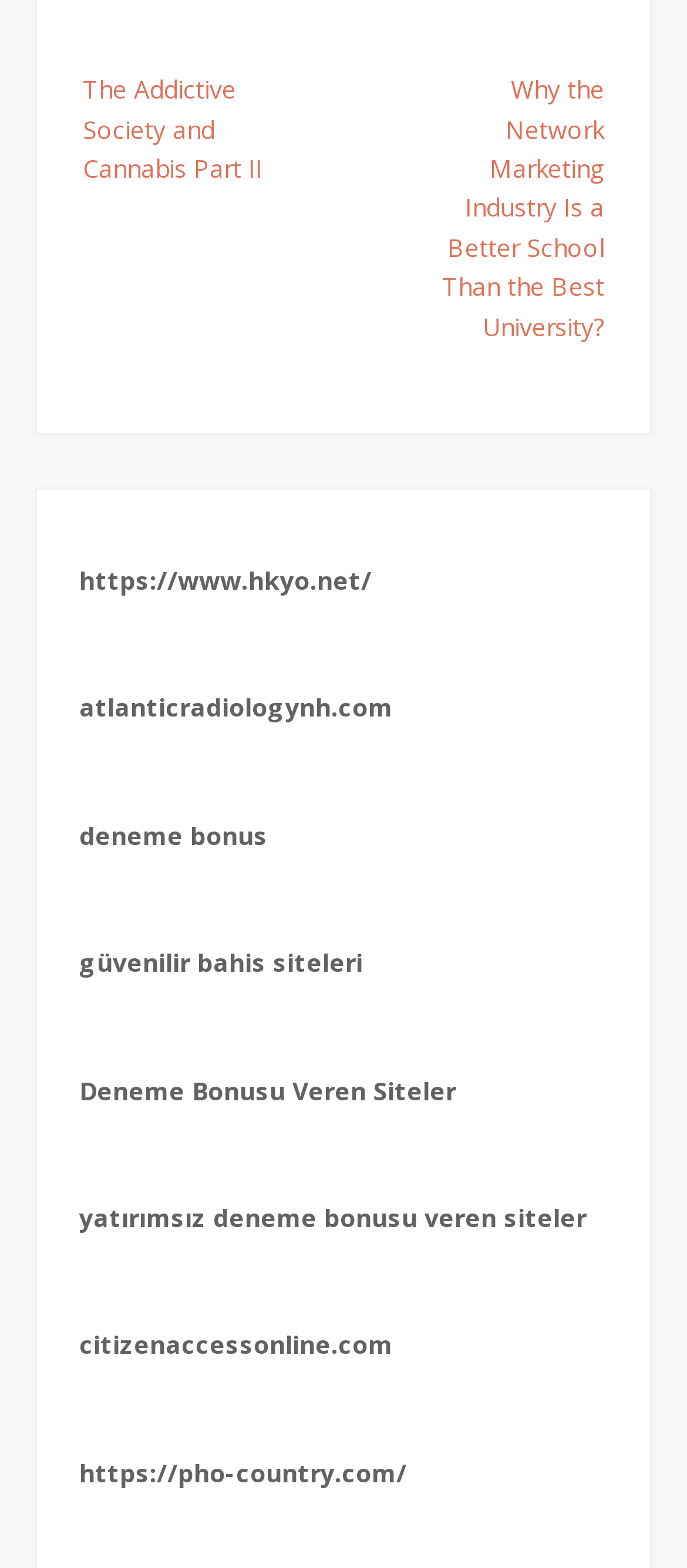Determine the bounding box coordinates of the element that should be clicked to execute the following command: "View information about the Basic Package".

None